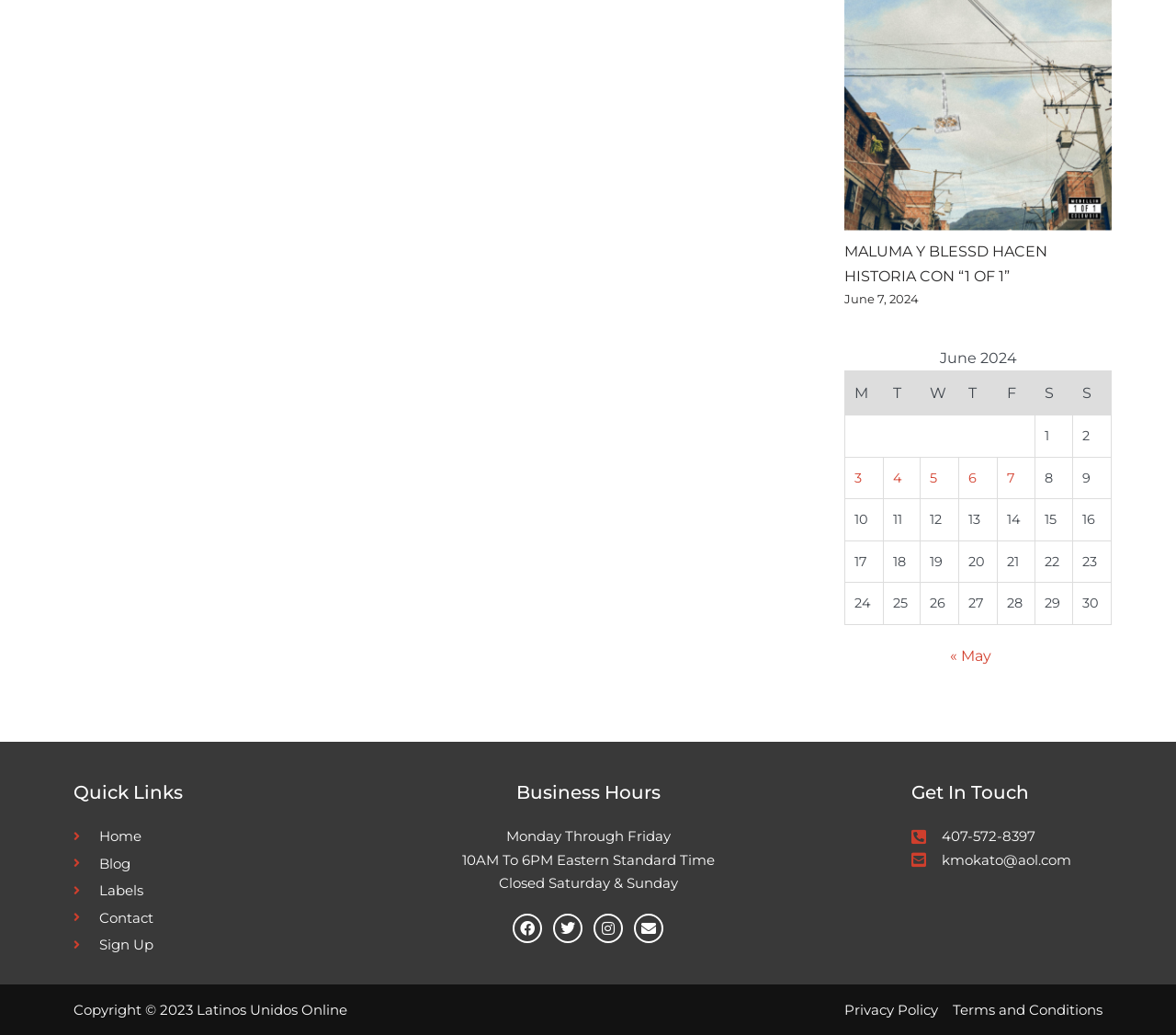Give the bounding box coordinates for this UI element: "Facebook". The coordinates should be four float numbers between 0 and 1, arranged as [left, top, right, bottom].

[0.436, 0.882, 0.461, 0.911]